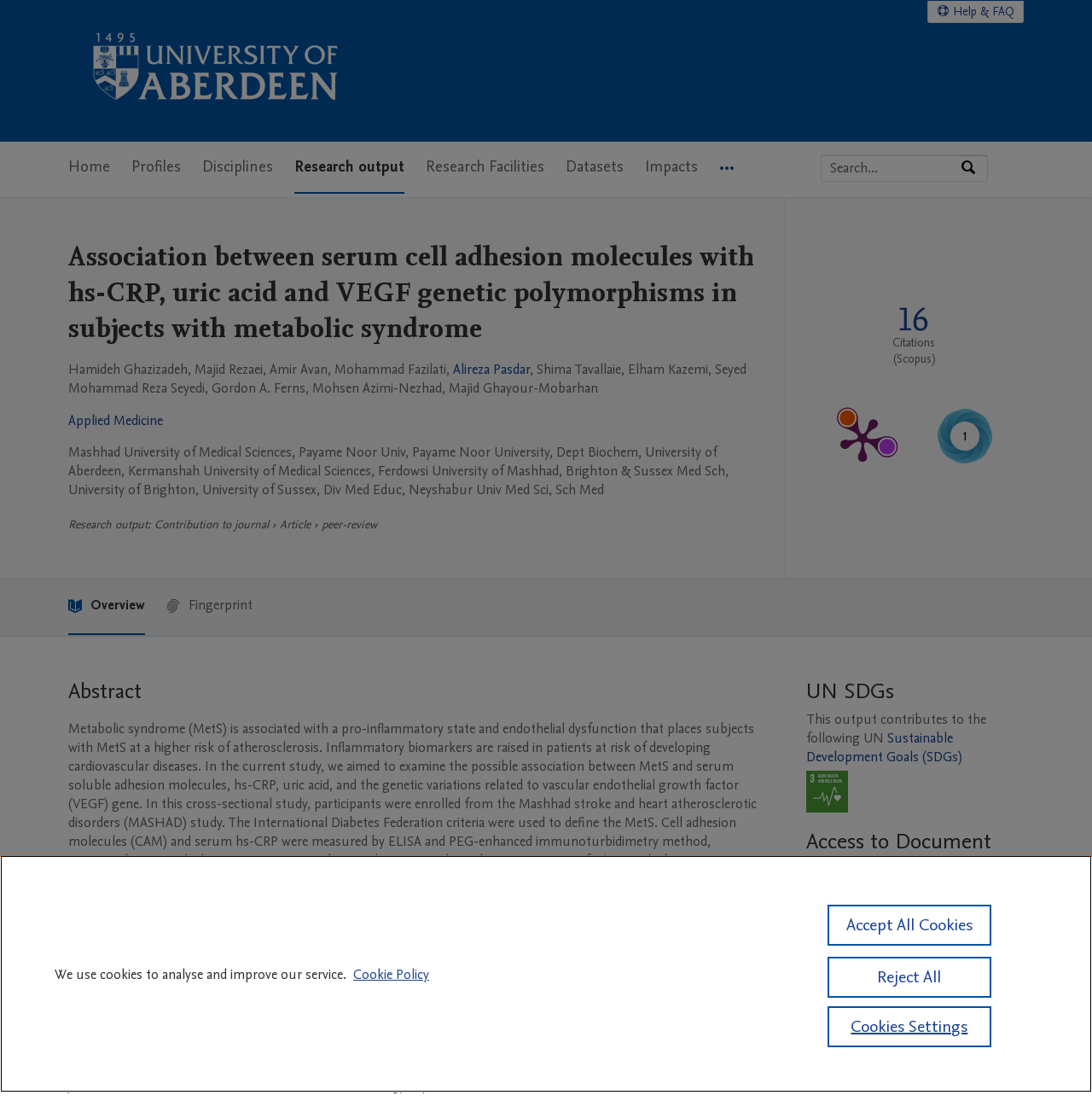Please find the bounding box coordinates of the element that must be clicked to perform the given instruction: "Search by expertise, name or affiliation". The coordinates should be four float numbers from 0 to 1, i.e., [left, top, right, bottom].

[0.752, 0.141, 0.879, 0.164]